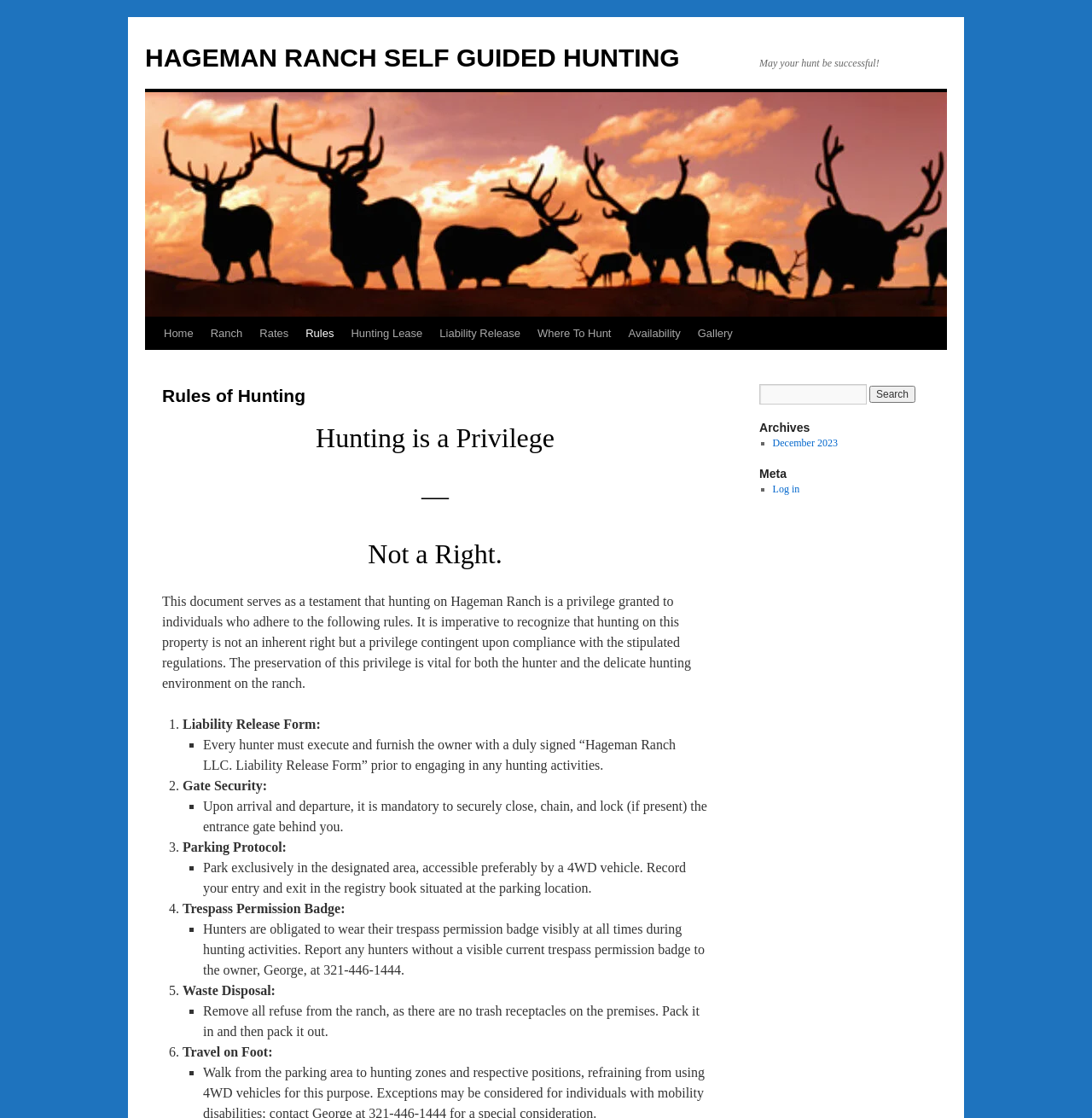Determine the bounding box coordinates of the element that should be clicked to execute the following command: "Log in to the website".

[0.707, 0.432, 0.732, 0.443]